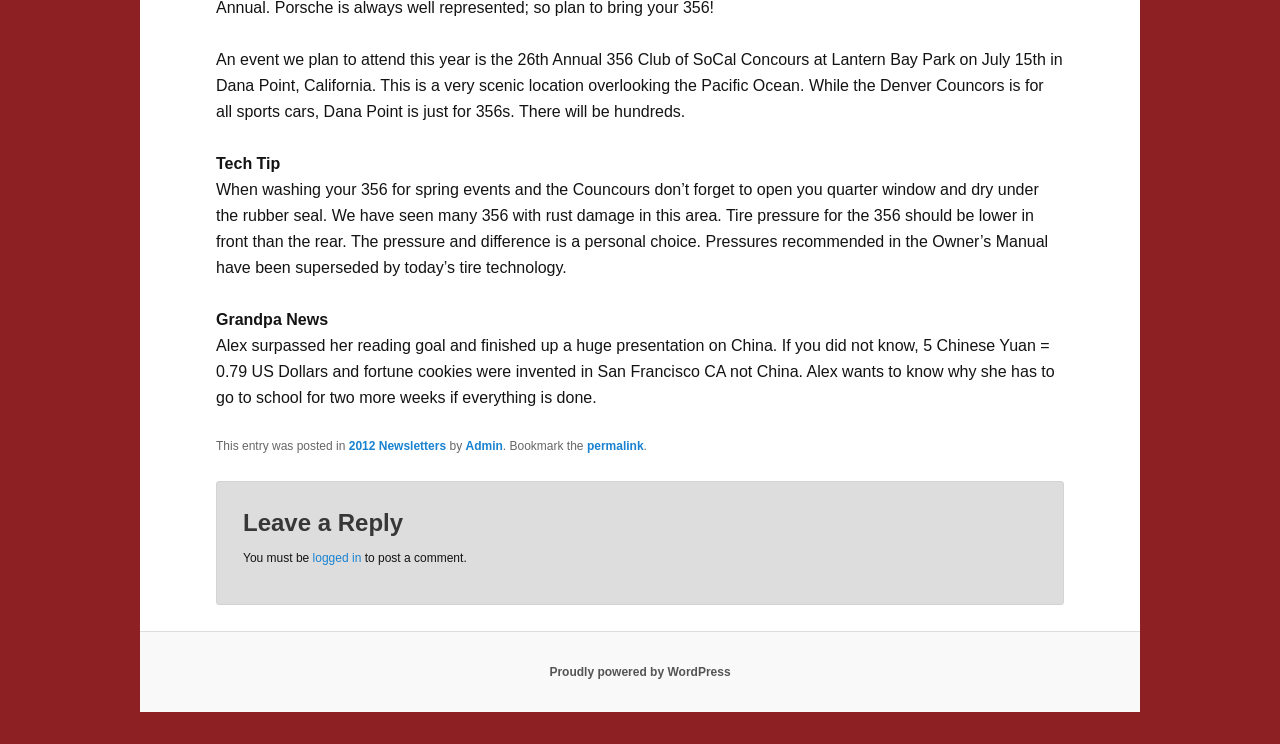Answer in one word or a short phrase: 
Who wrote the latest article?

Admin